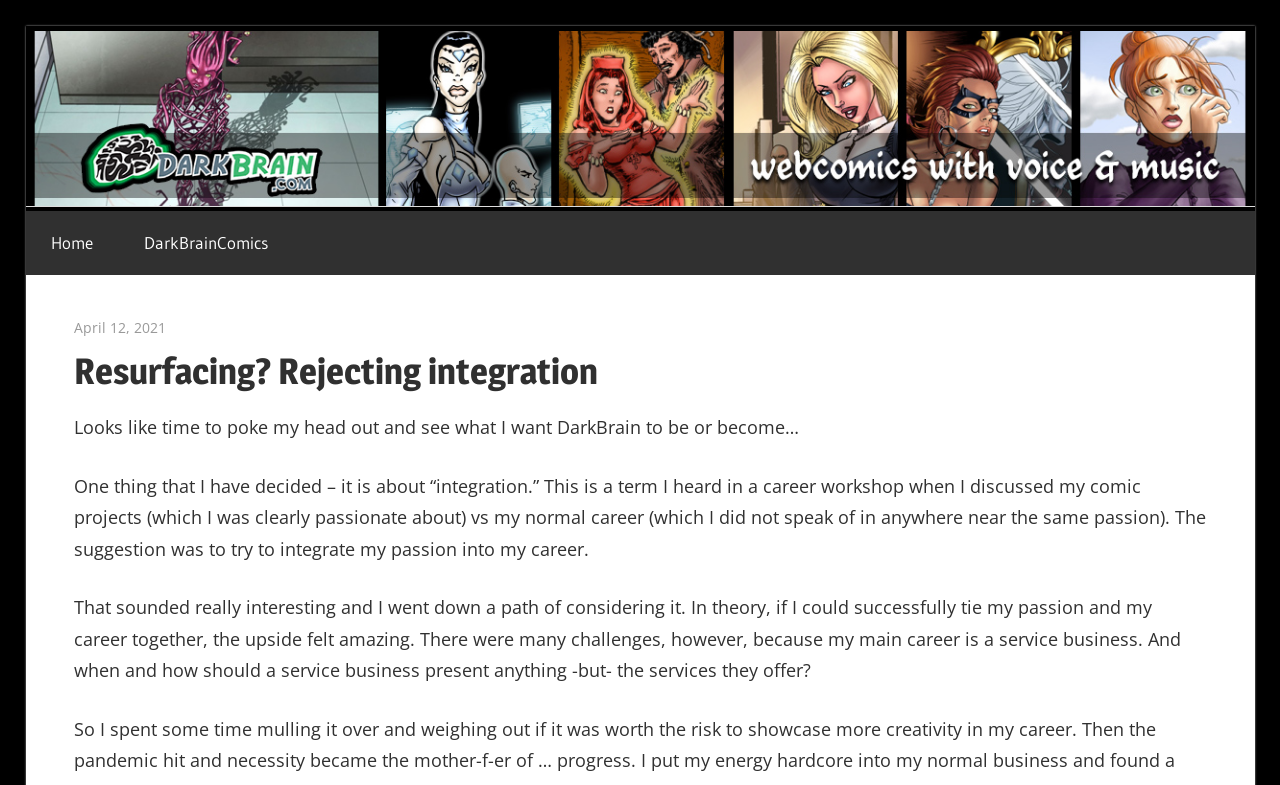Provide the bounding box coordinates of the HTML element this sentence describes: "Home".

None